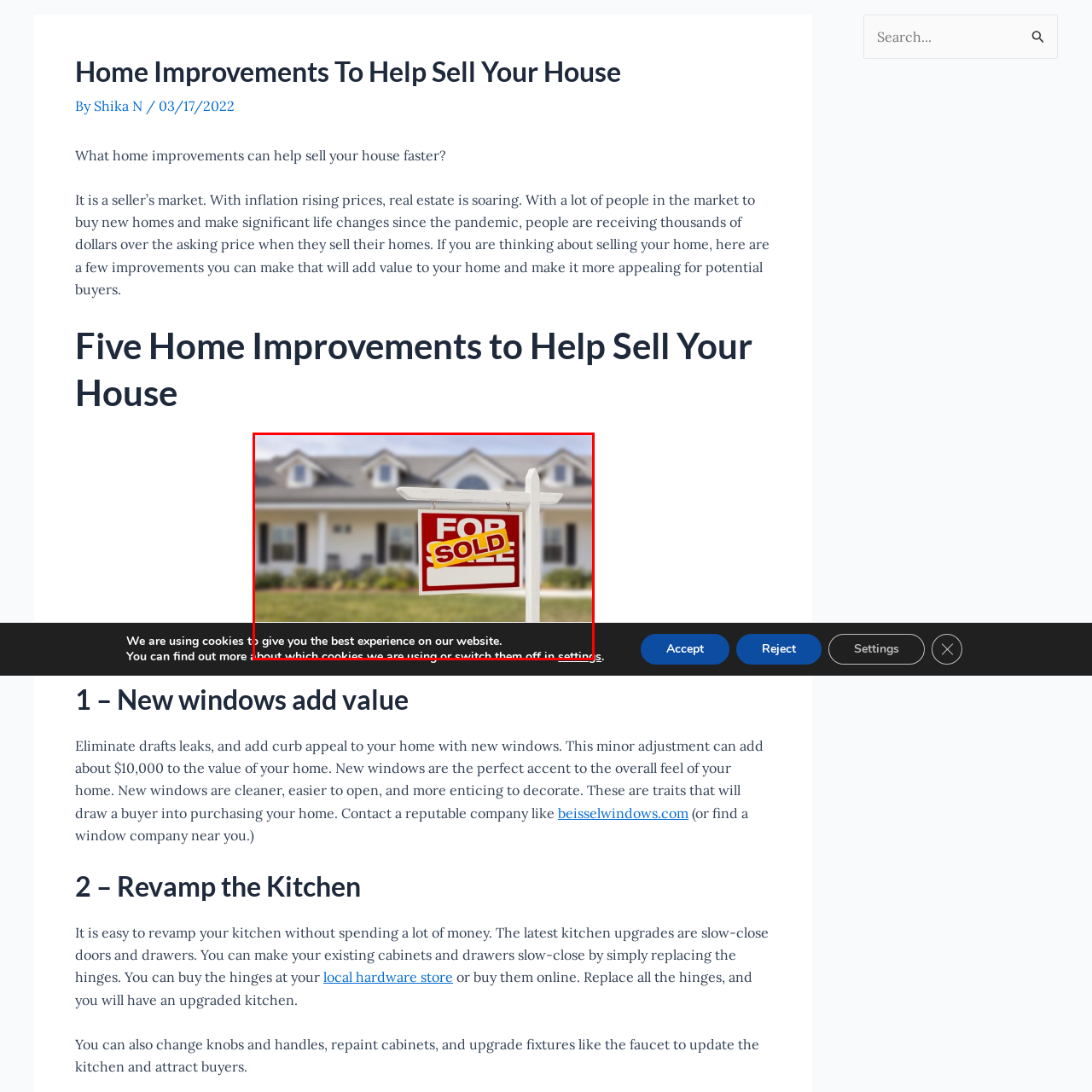What is the purpose of home improvements in real estate?
Analyze the highlighted section in the red bounding box of the image and respond to the question with a detailed explanation.

The image conveys the excitement of real estate transactions and the current seller's market, highlighting the effectiveness of home improvements in attracting potential buyers, such as new windows or updated kitchens, to boost home value.